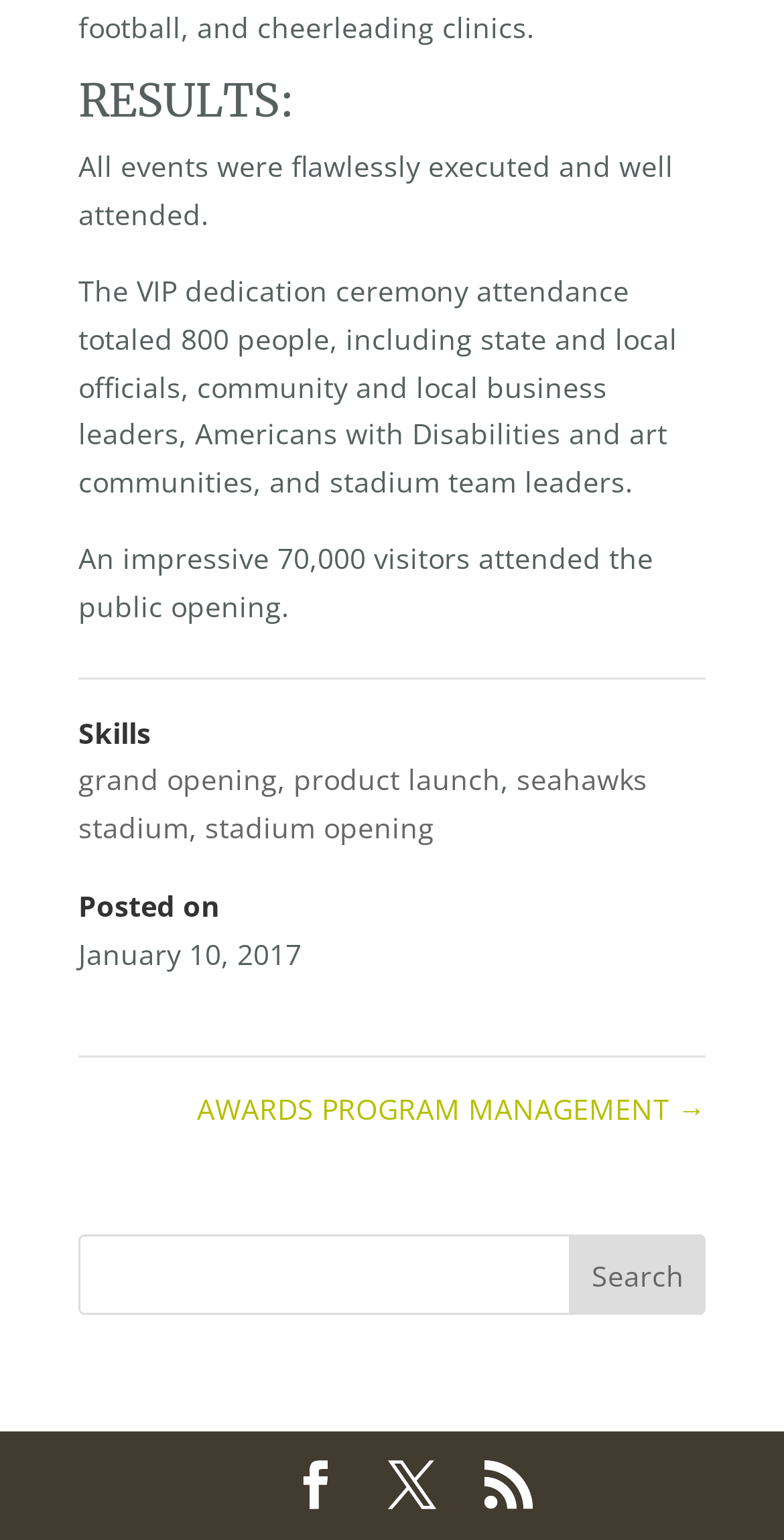What is the date of the posted event?
Based on the screenshot, provide your answer in one word or phrase.

January 10, 2017